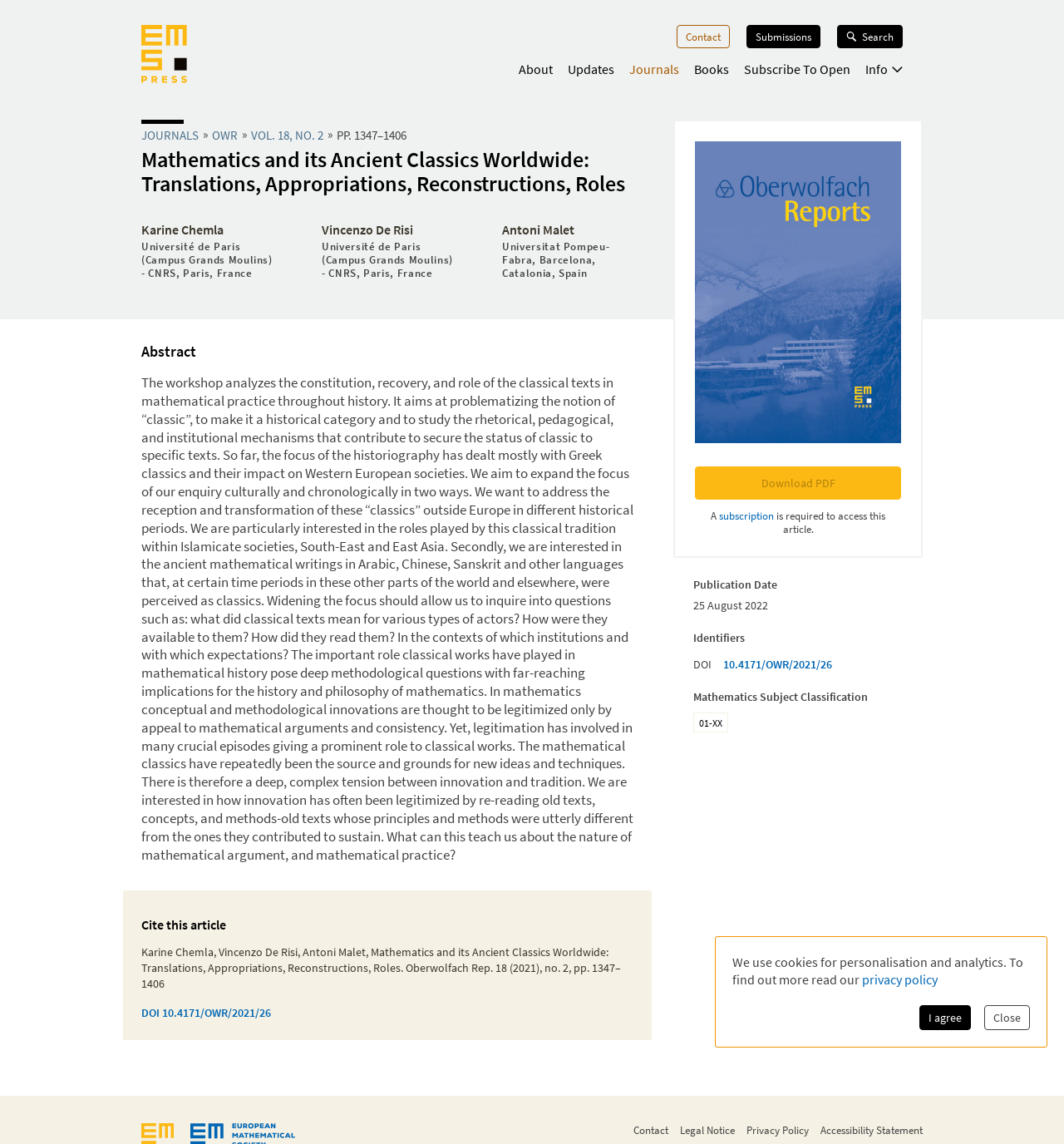Who are the authors of the article?
From the image, provide a succinct answer in one word or a short phrase.

Karine Chemla, Vincenzo De Risi, Antoni Malet